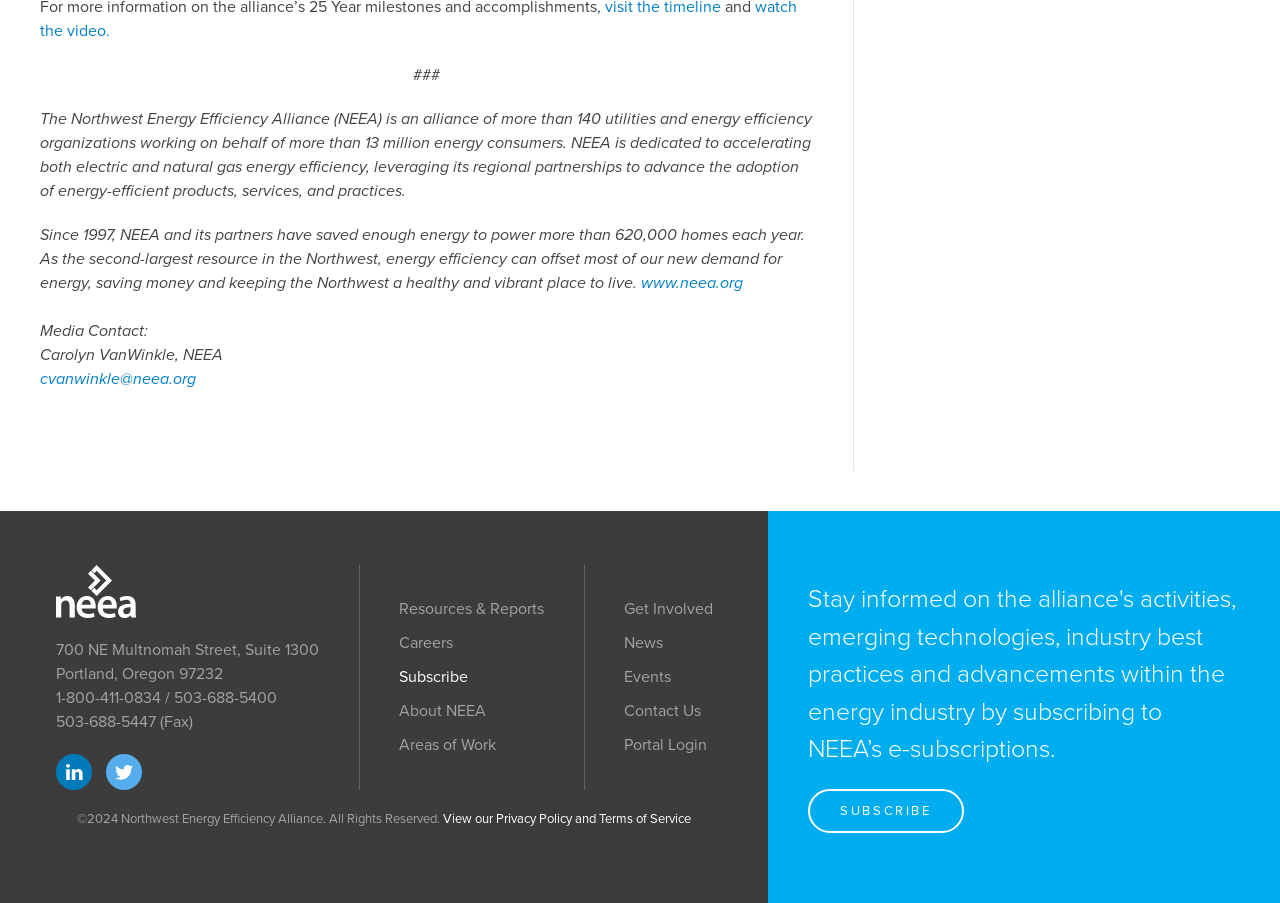Answer the following query with a single word or phrase:
What is the address of the organization?

700 NE Multnomah Street, Suite 1300, Portland, Oregon 97232